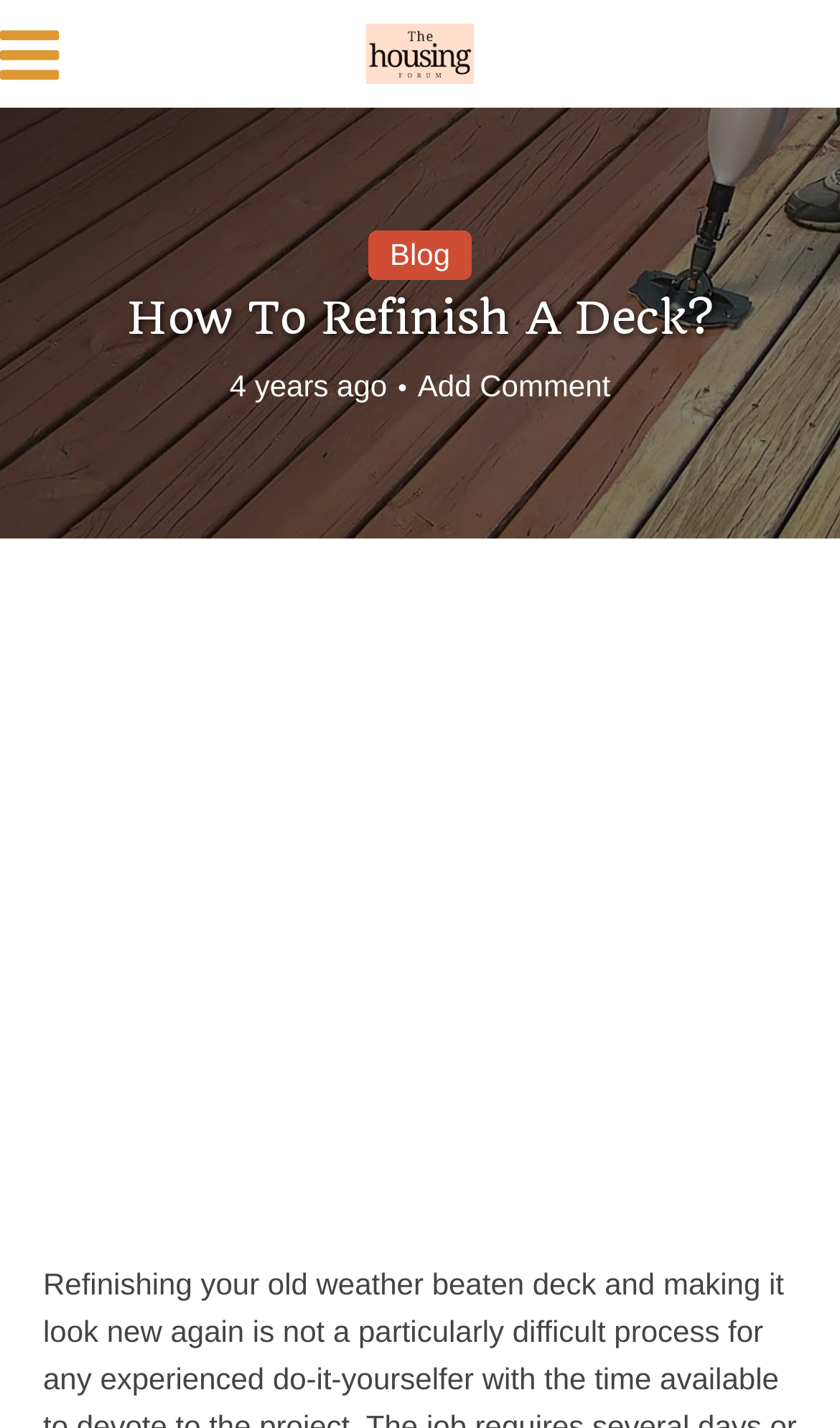Explain the webpage's layout and main content in detail.

The webpage is about refinishing a deck, with the title "How To Refinish A Deck?" prominently displayed at the top. Below the title, there is a link to the blog section of the website, situated on the top right side of the page. 

On the top left corner, there is a small icon represented by '\uf0c9', which is likely a social media or menu icon. Next to it, there is a link to "The Housing Forum" with an accompanying image of the same name. 

Further down, there is a timestamp indicating that the content was posted "4 years ago". Below this, there is a link to "Add Comment", which suggests that users can engage with the content by leaving comments. 

The page also contains an advertisement, which is displayed in an iframe and takes up a significant portion of the page.